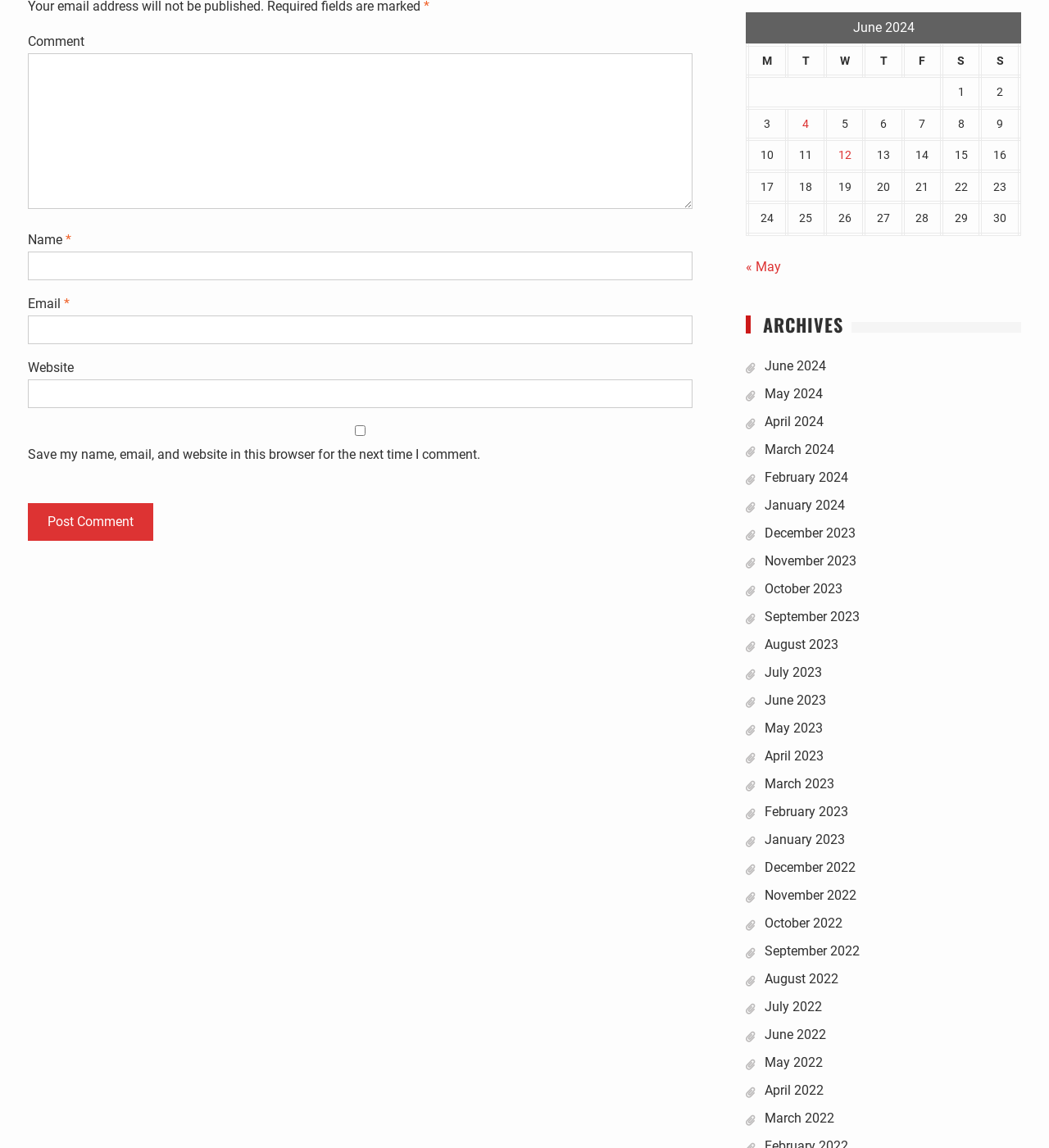Look at the image and give a detailed response to the following question: What is the purpose of the checkbox?

The checkbox is labeled 'Save my name, email, and website in this browser for the next time I comment.' This suggests that its purpose is to save the user's comment information for future use.